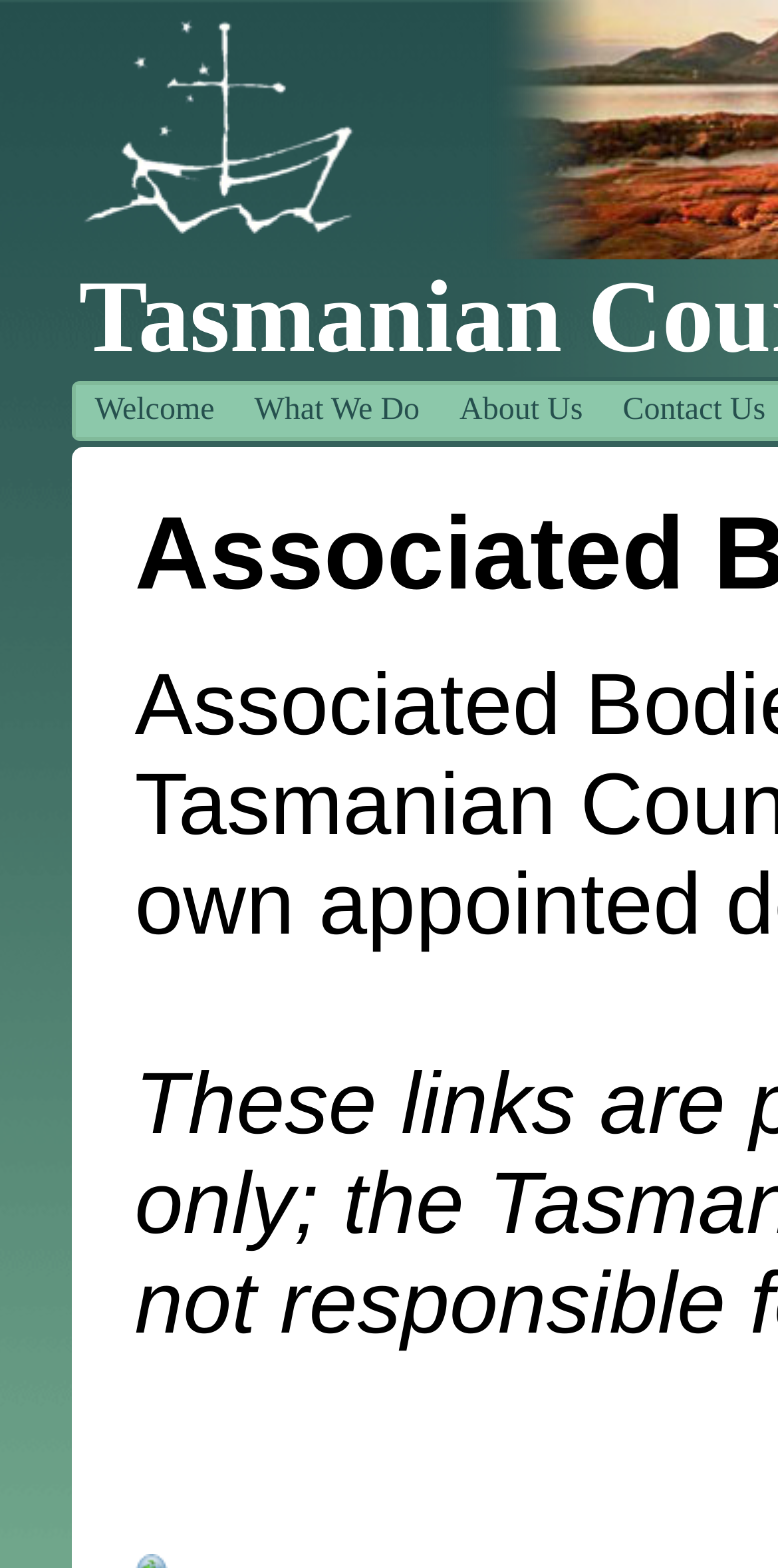Determine the bounding box coordinates of the UI element described below. Use the format (top-left x, top-left y, bottom-right x, bottom-right y) with floating point numbers between 0 and 1: Comparison

None